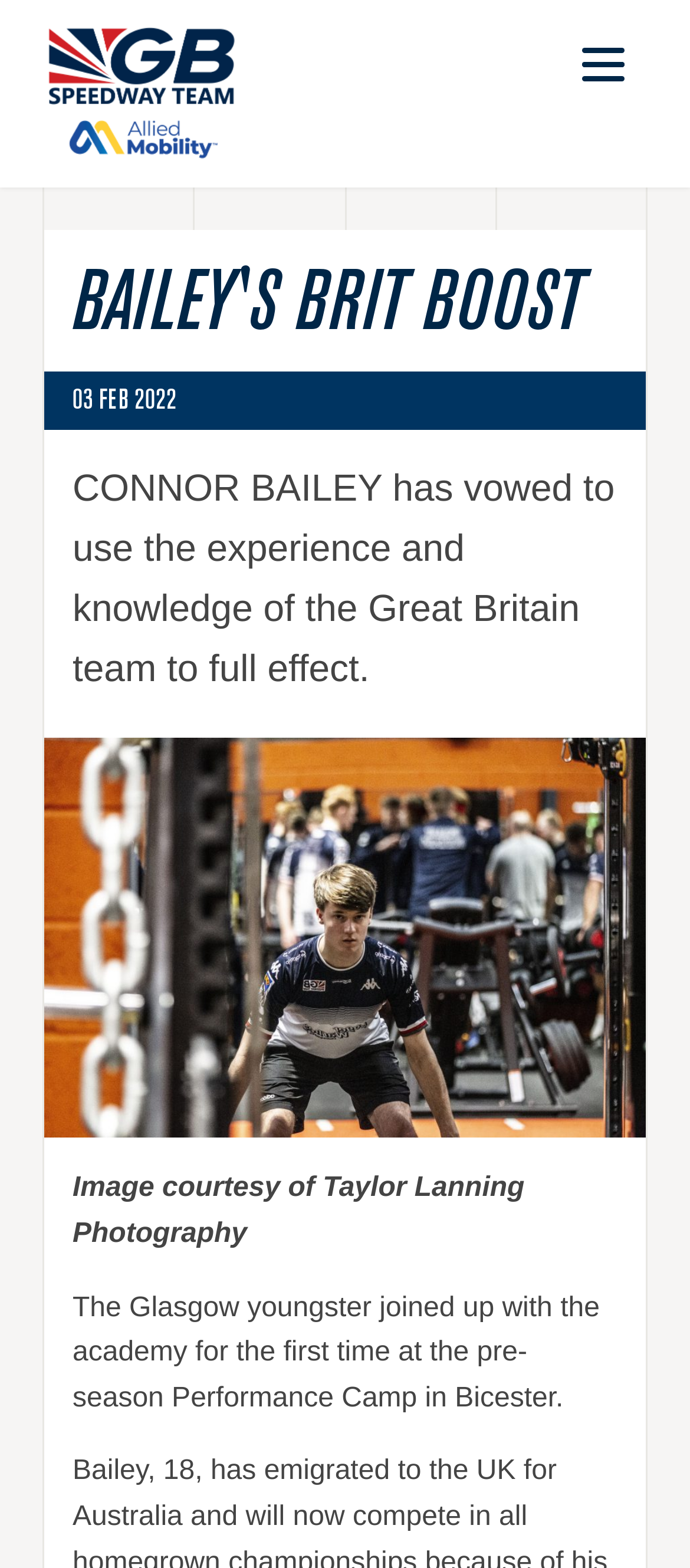When did the event mentioned in the article take place?
Using the information from the image, answer the question thoroughly.

I found the answer by looking at the time element in the webpage, which displays the date '03 FEB 2022'.